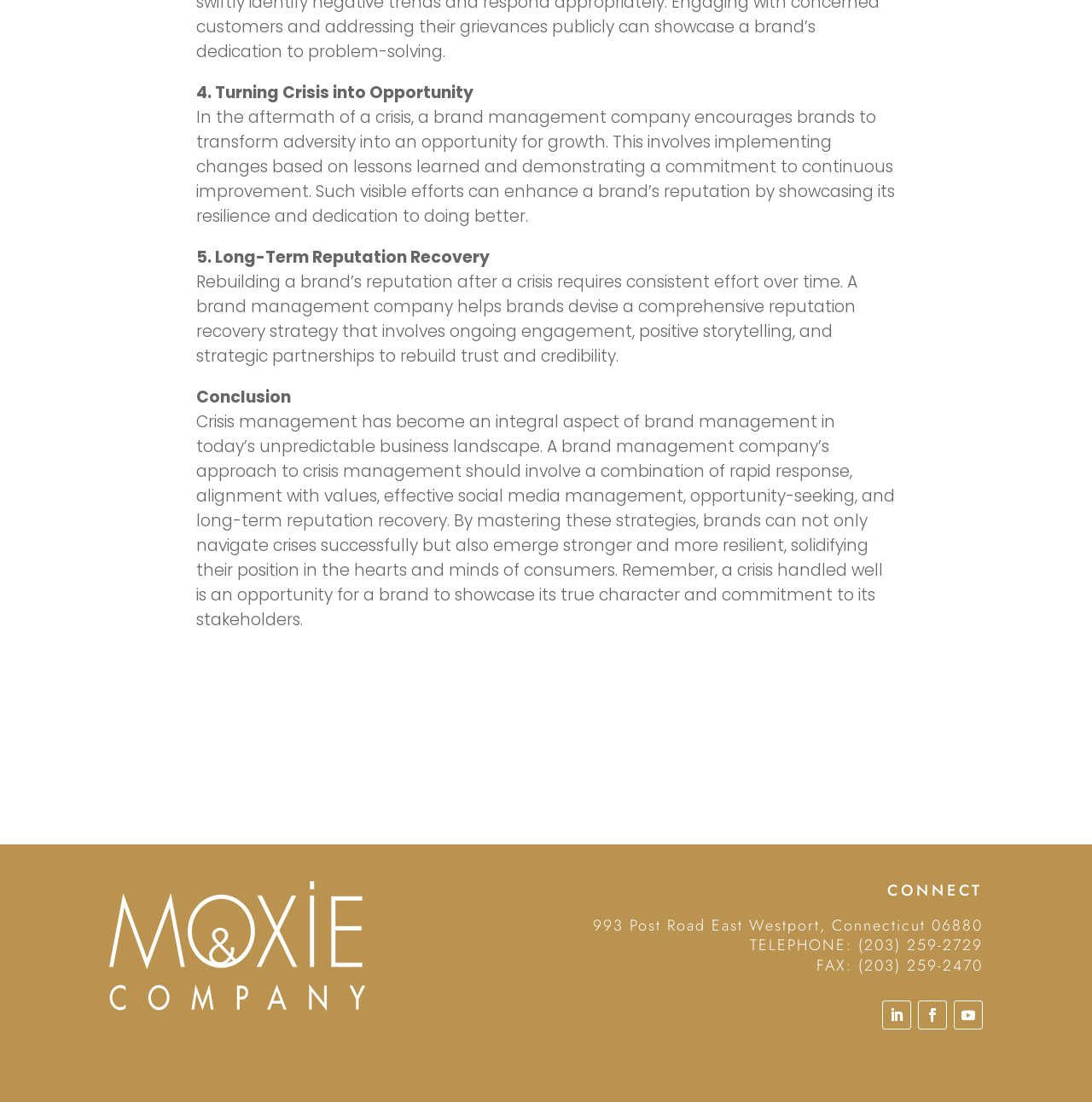Answer this question using a single word or a brief phrase:
How many social media links are present?

3